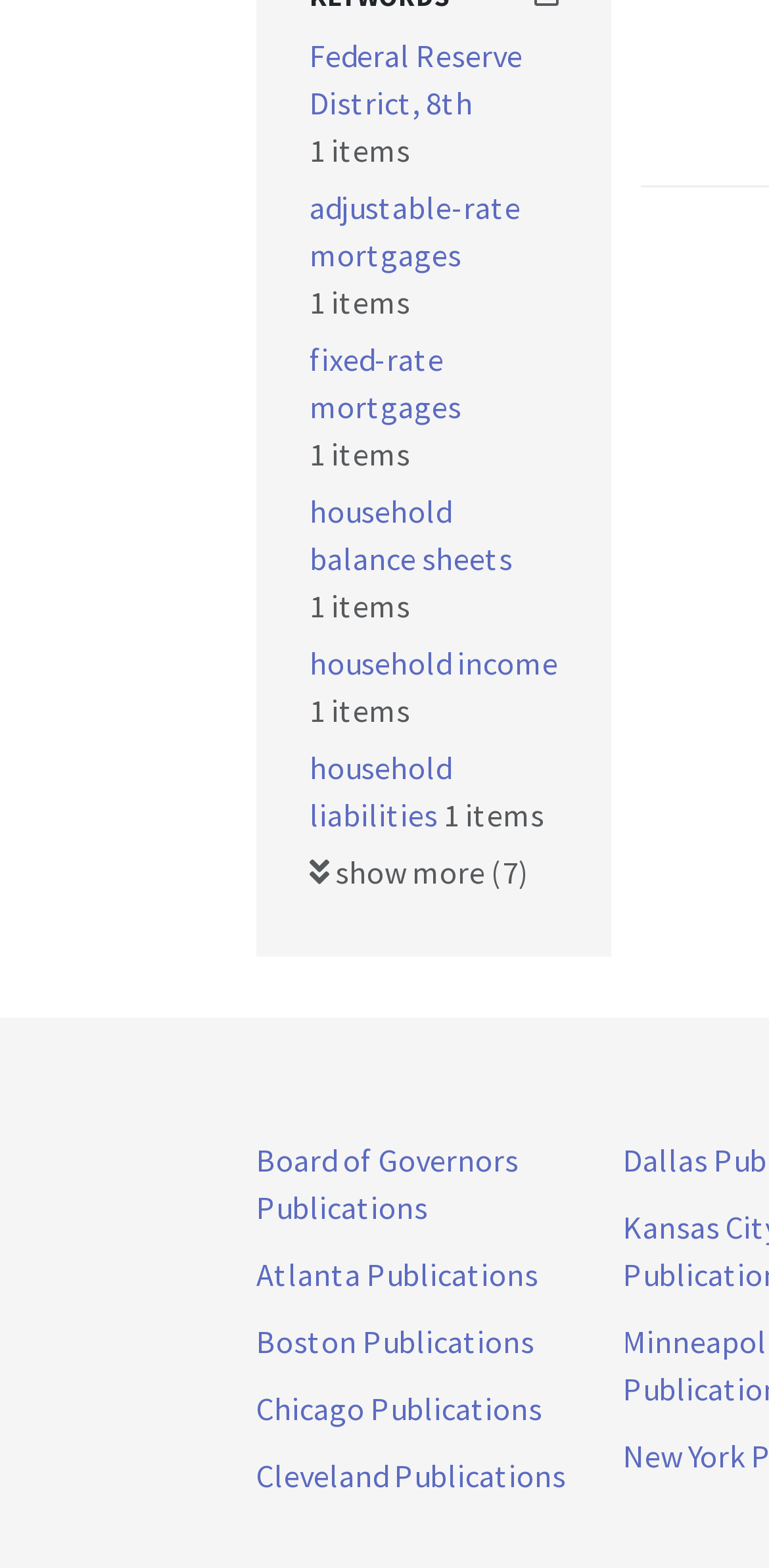Locate the bounding box of the UI element described by: "Atlanta Publications" in the given webpage screenshot.

[0.333, 0.801, 0.7, 0.826]